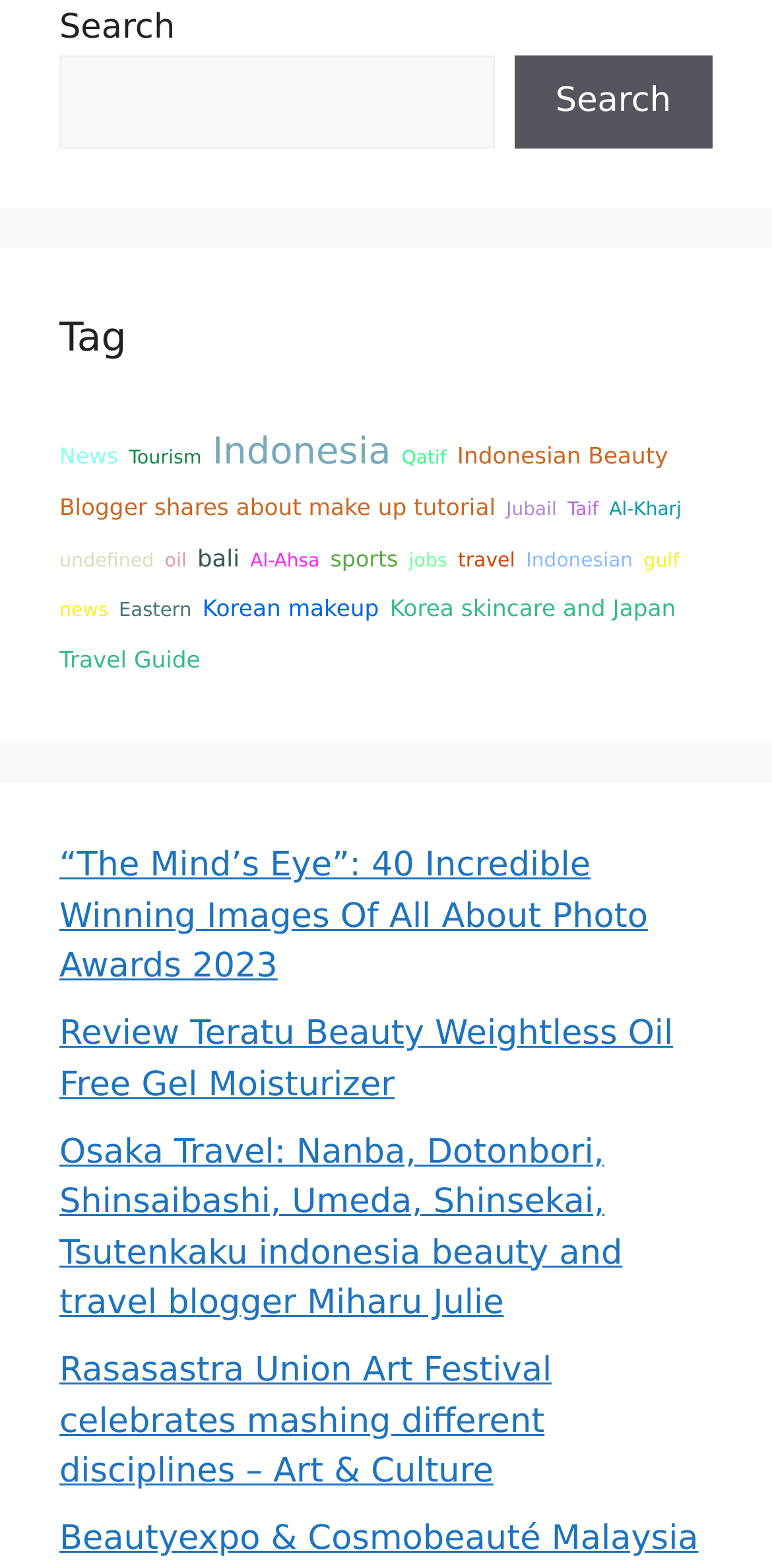Locate the bounding box coordinates of the element that needs to be clicked to carry out the instruction: "Explore travel options". The coordinates should be given as four float numbers ranging from 0 to 1, i.e., [left, top, right, bottom].

[0.593, 0.351, 0.667, 0.365]